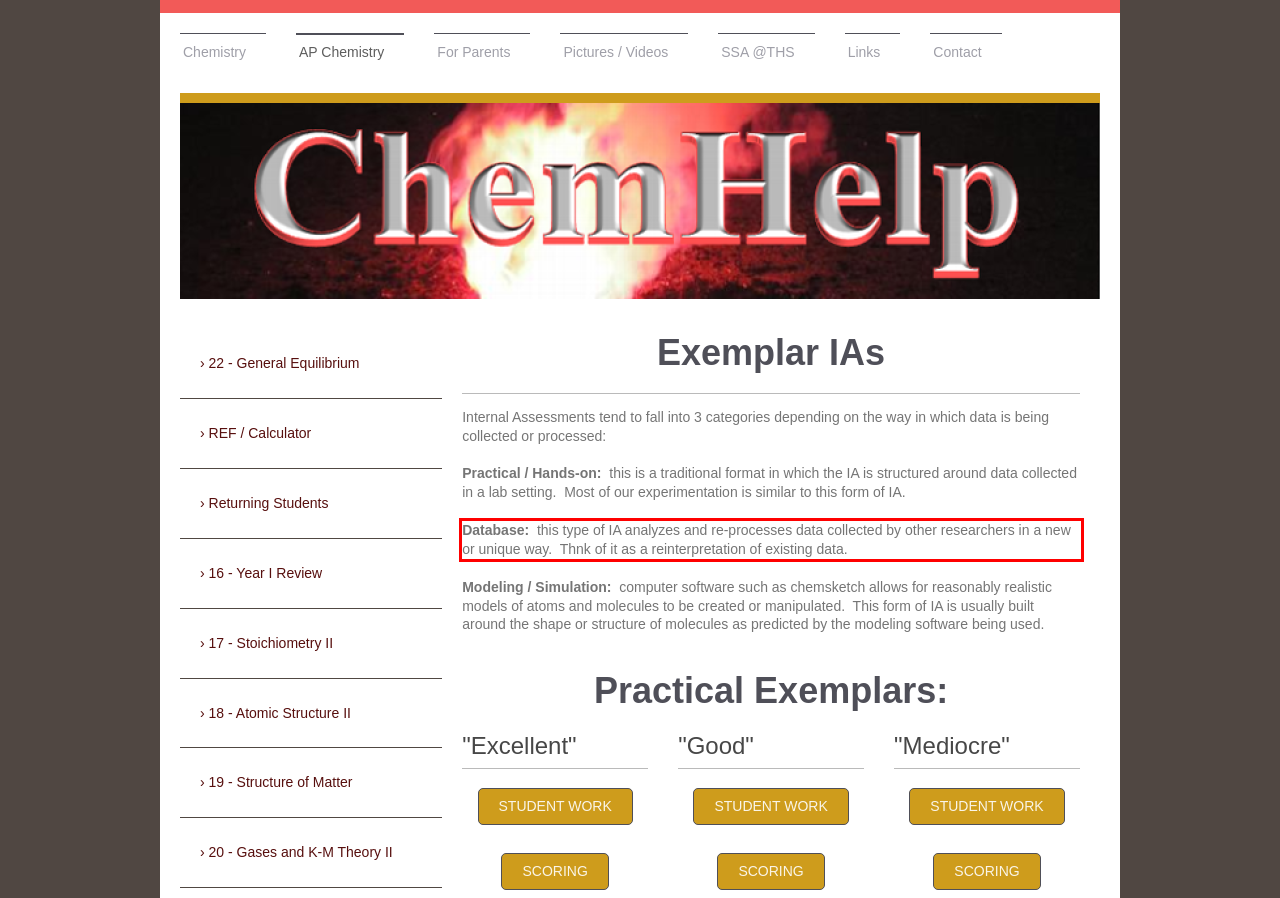Given a screenshot of a webpage containing a red bounding box, perform OCR on the text within this red bounding box and provide the text content.

Database: this type of IA analyzes and re-processes data collected by other researchers in a new or unique way. Thnk of it as a reinterpretation of existing data.